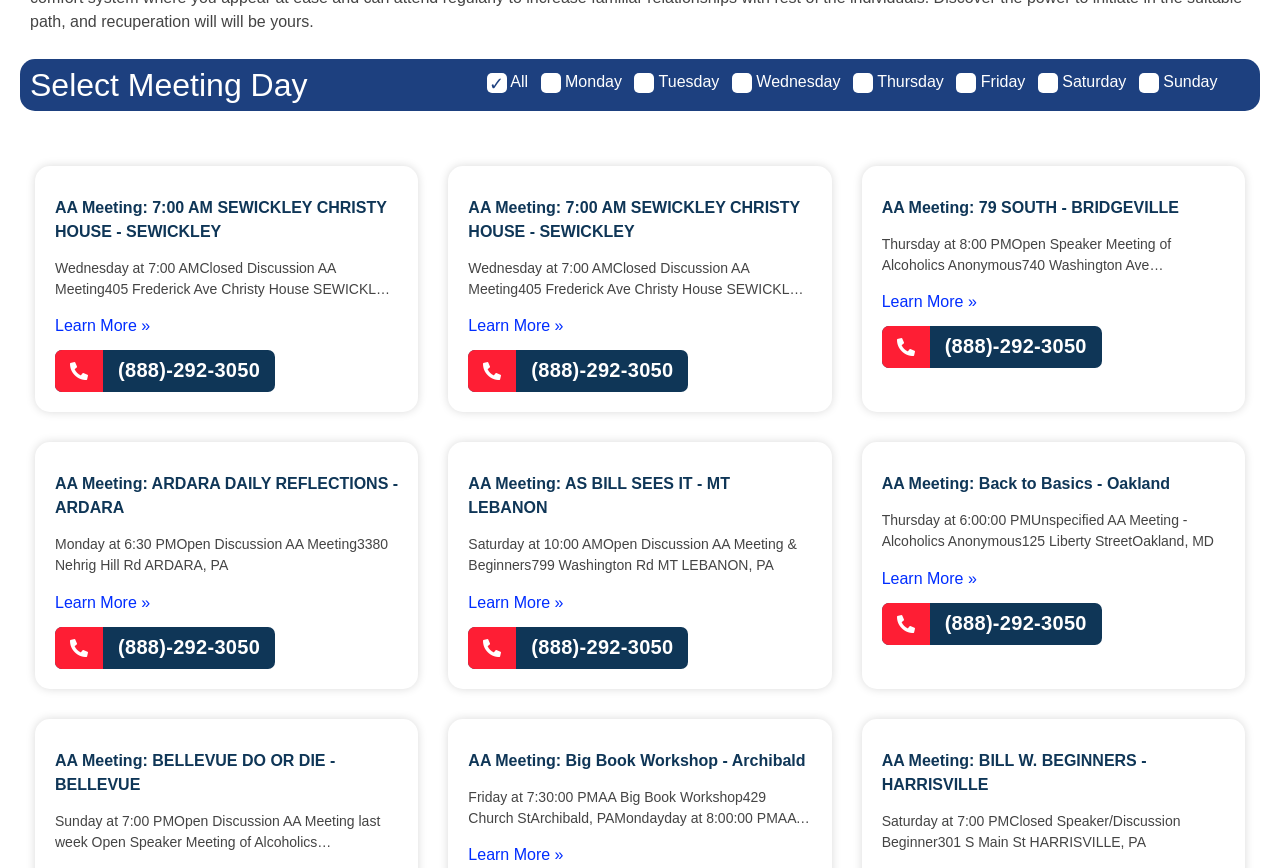Please find the bounding box coordinates of the clickable region needed to complete the following instruction: "Search for something". The bounding box coordinates must consist of four float numbers between 0 and 1, i.e., [left, top, right, bottom].

None